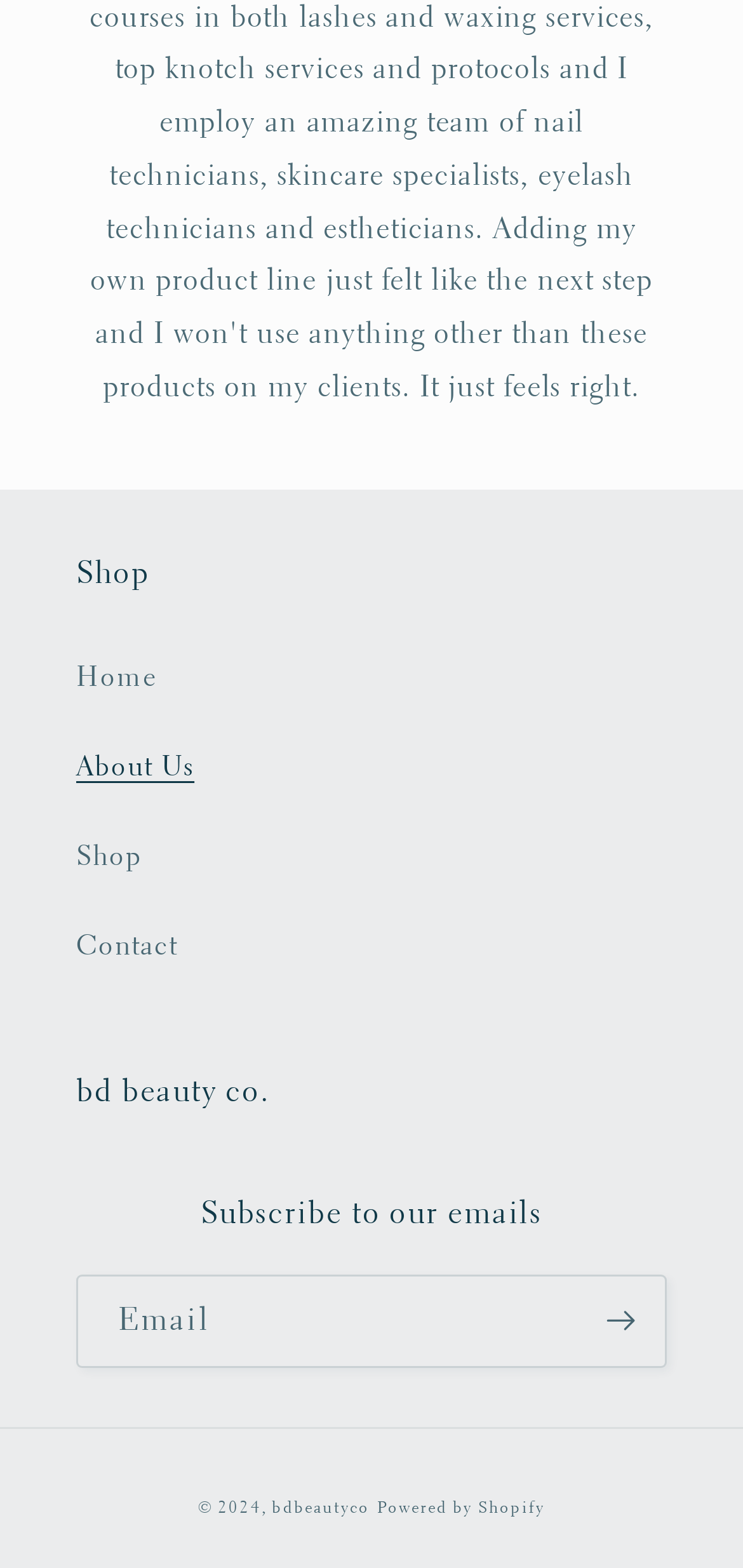Indicate the bounding box coordinates of the element that needs to be clicked to satisfy the following instruction: "contact us". The coordinates should be four float numbers between 0 and 1, i.e., [left, top, right, bottom].

[0.103, 0.575, 0.897, 0.632]